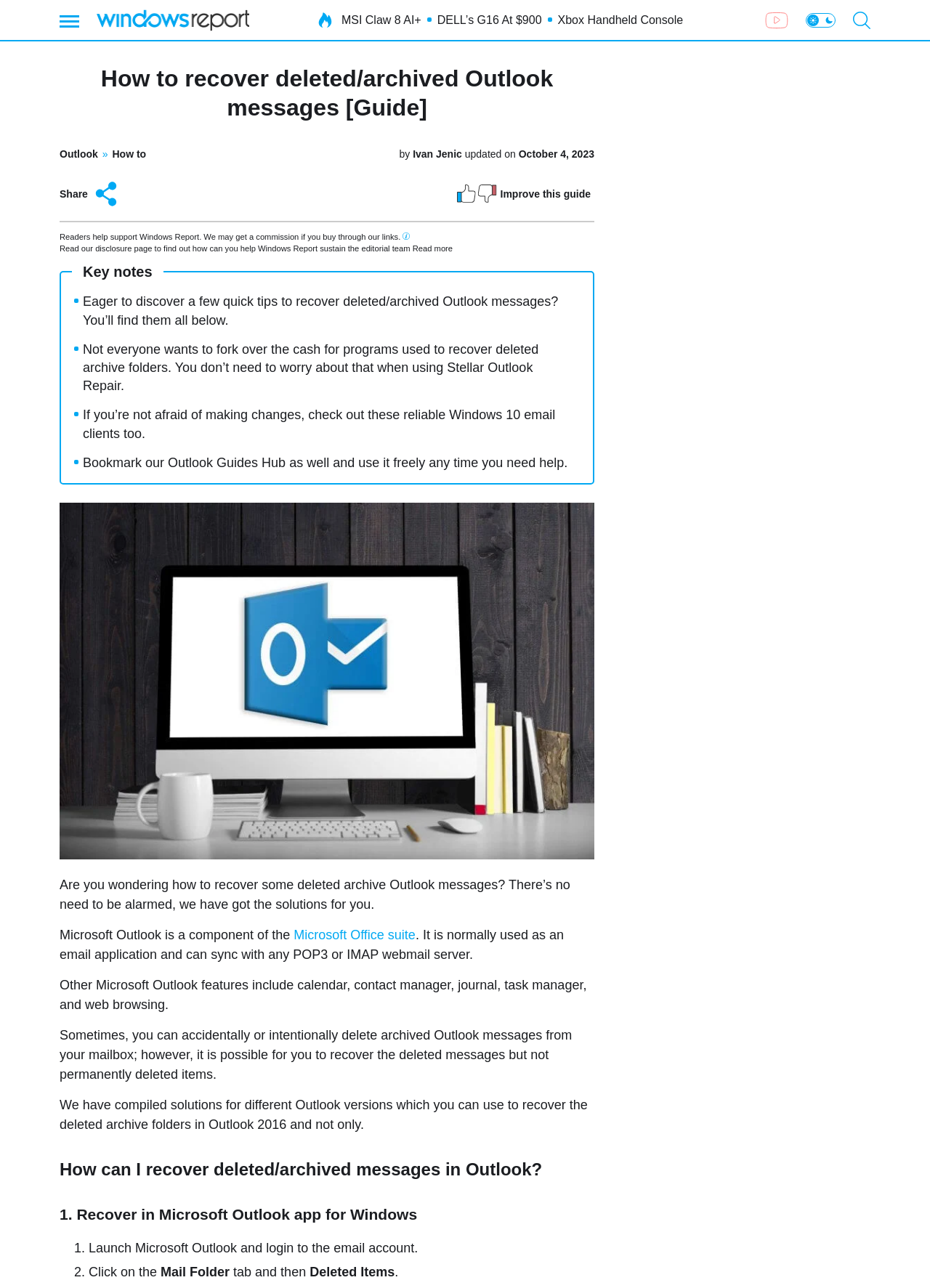What is the name of the software mentioned in the article?
Give a one-word or short phrase answer based on the image.

Stellar Outlook Repair